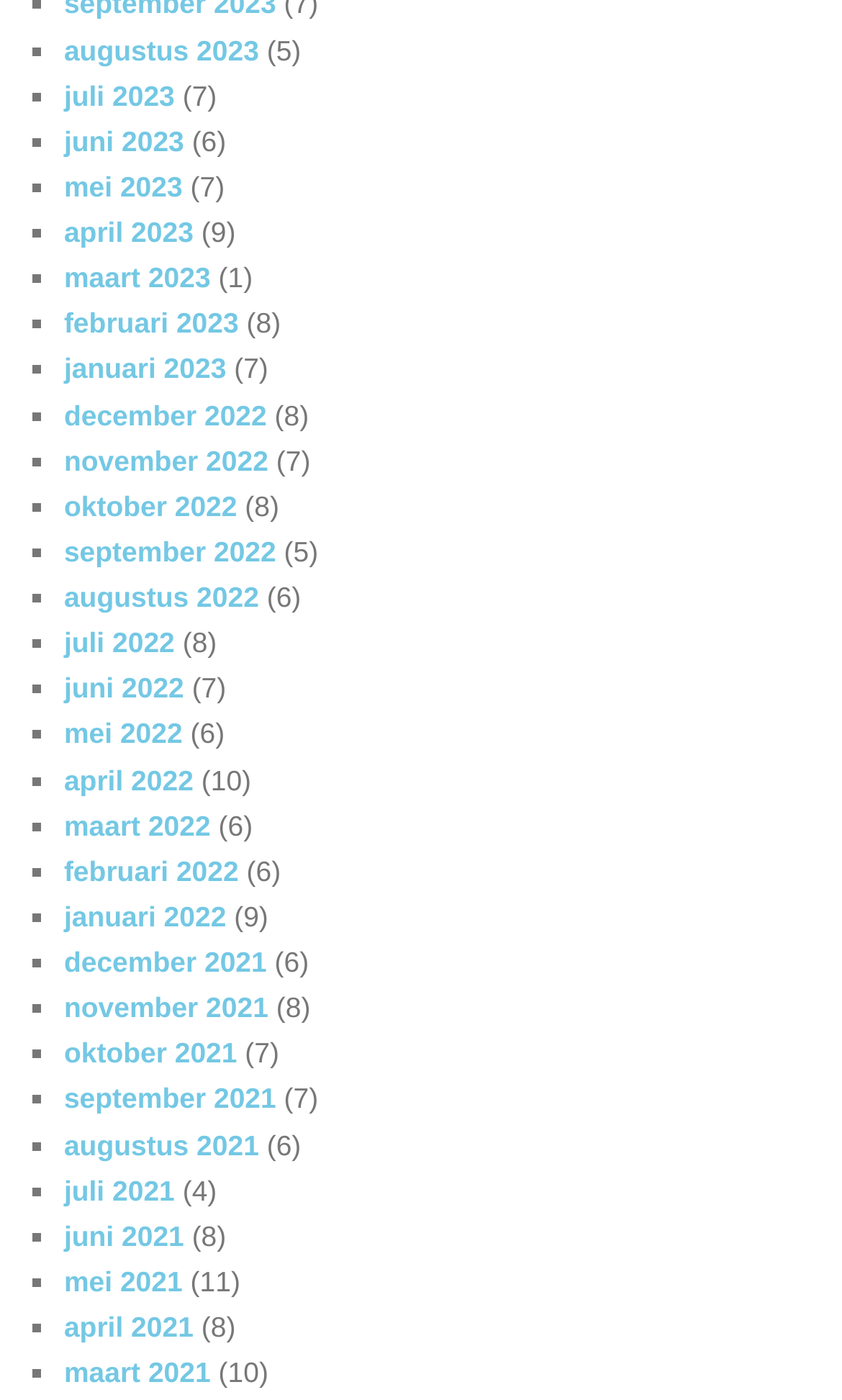Determine the bounding box coordinates of the region to click in order to accomplish the following instruction: "view juli 2023". Provide the coordinates as four float numbers between 0 and 1, specifically [left, top, right, bottom].

[0.076, 0.057, 0.208, 0.08]